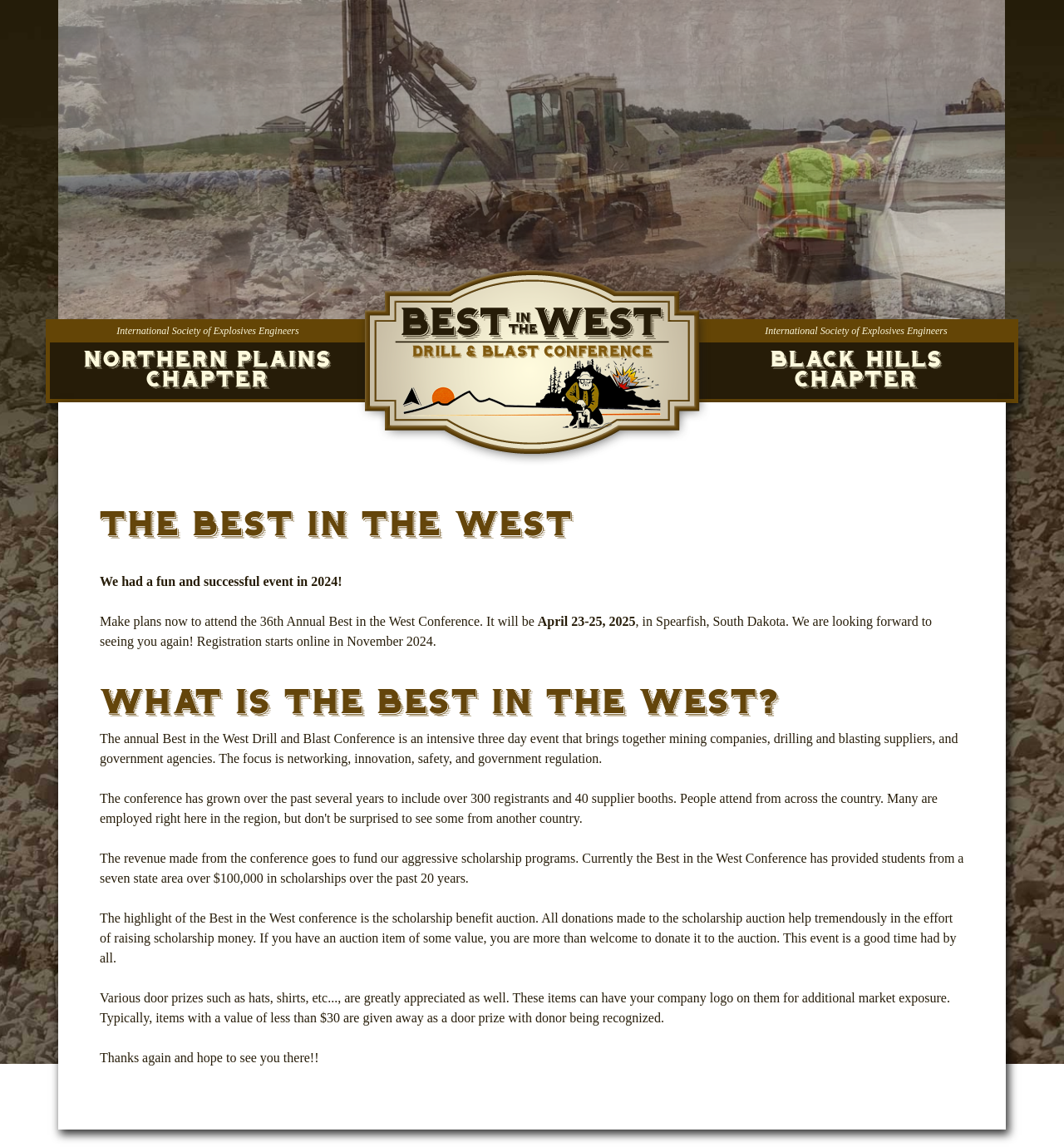Find the bounding box coordinates for the UI element that matches this description: "Black Hills Chapter".

[0.652, 0.295, 0.957, 0.352]